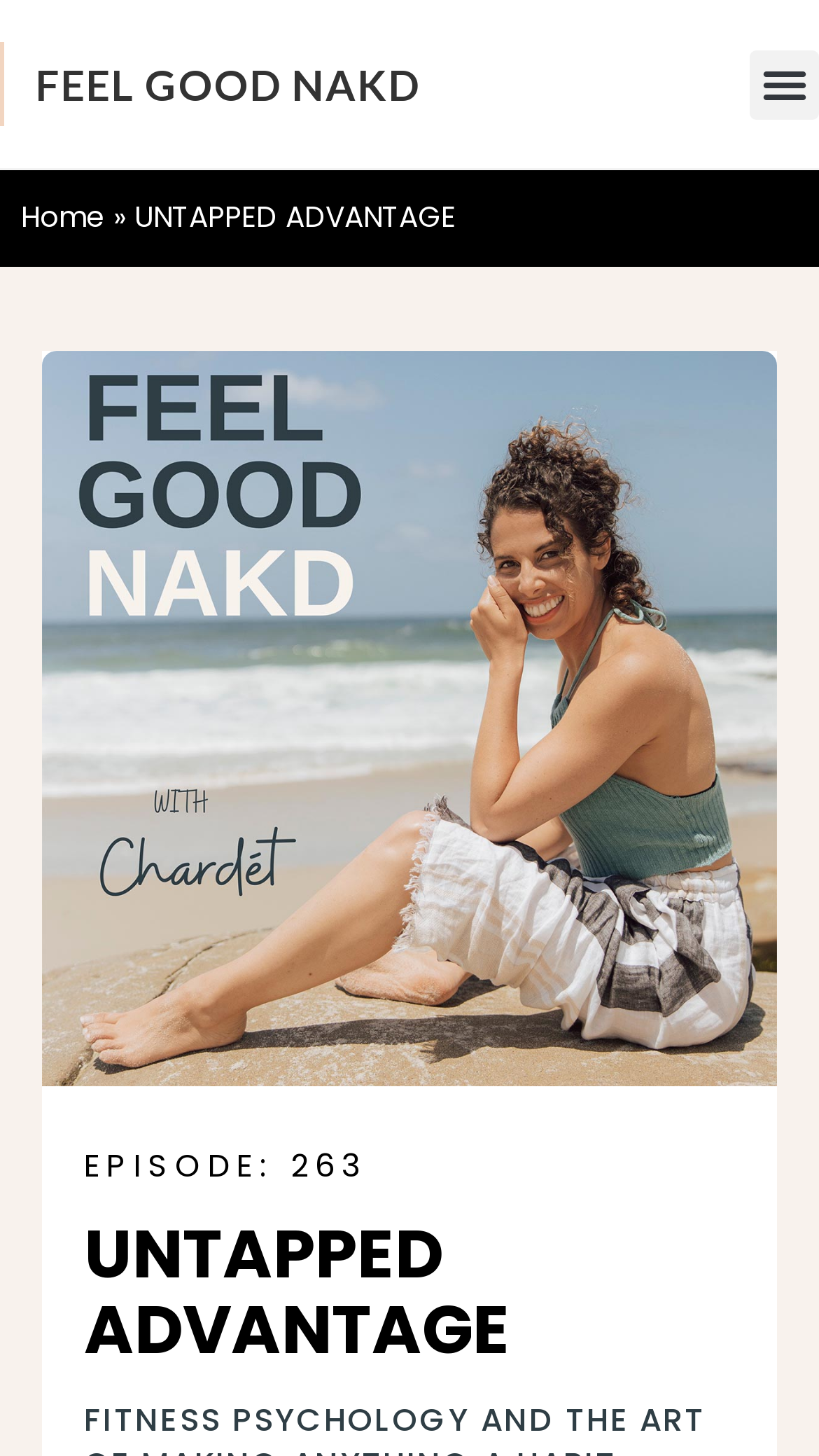What is the title of the episode shown on the webpage?
Examine the screenshot and reply with a single word or phrase.

EPISODE: 263